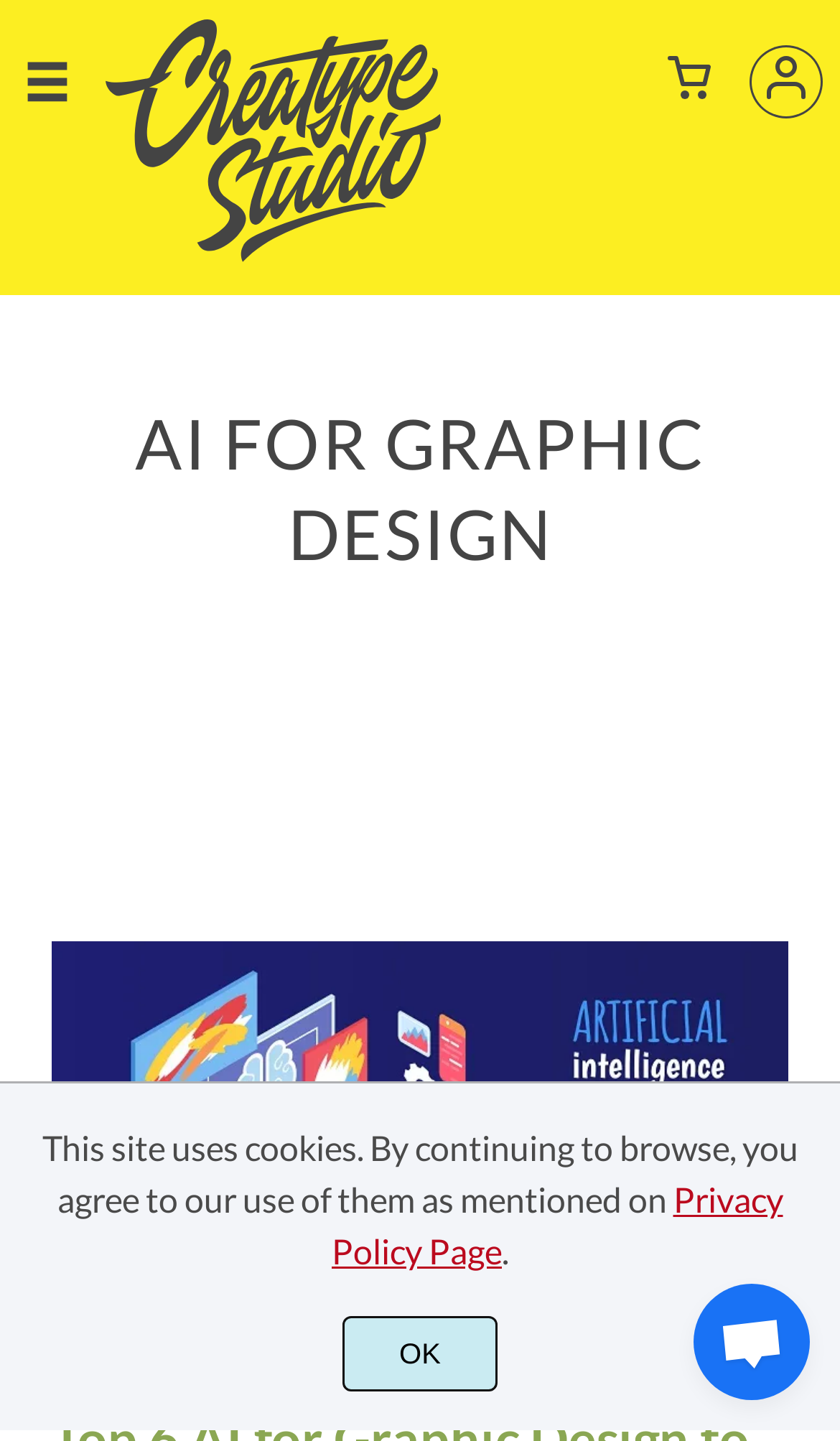Give a one-word or short phrase answer to this question: 
What is the logo of Creatype Studio Co?

Image